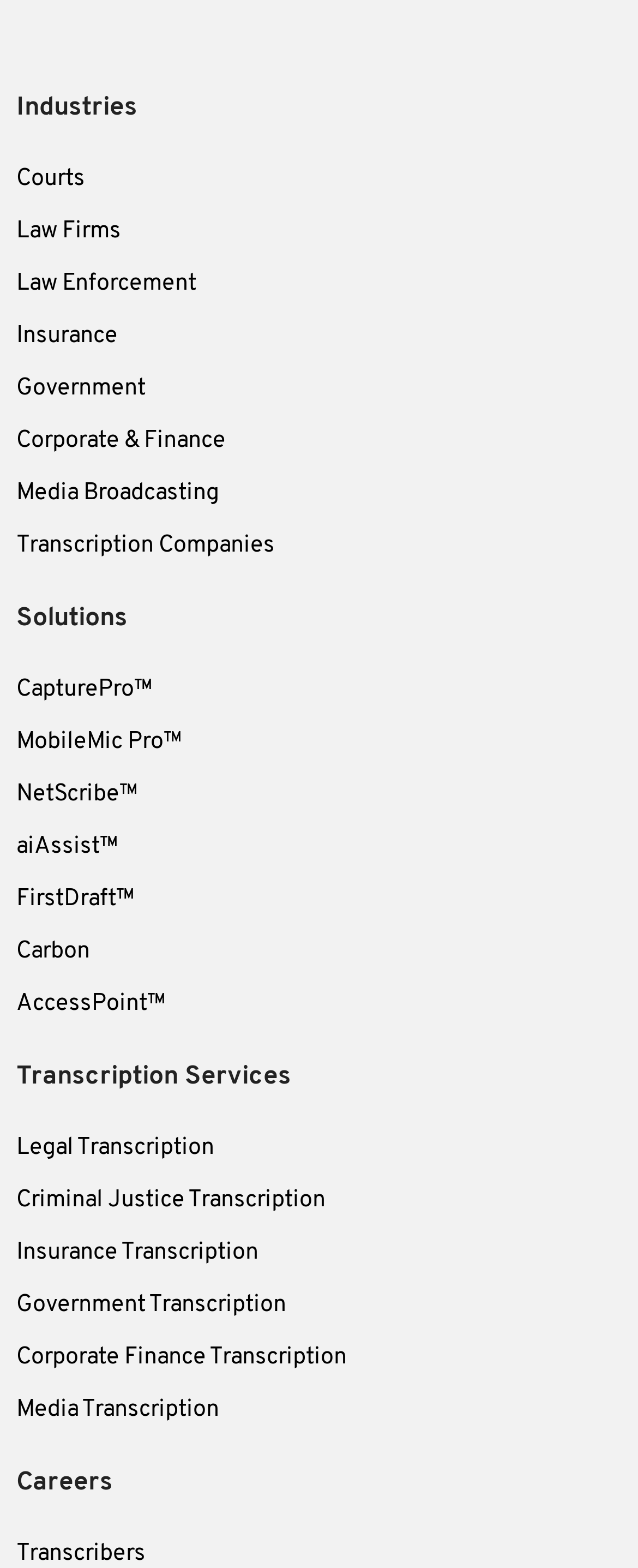Identify the coordinates of the bounding box for the element that must be clicked to accomplish the instruction: "Explore Legal Transcription services".

[0.026, 0.716, 0.974, 0.75]